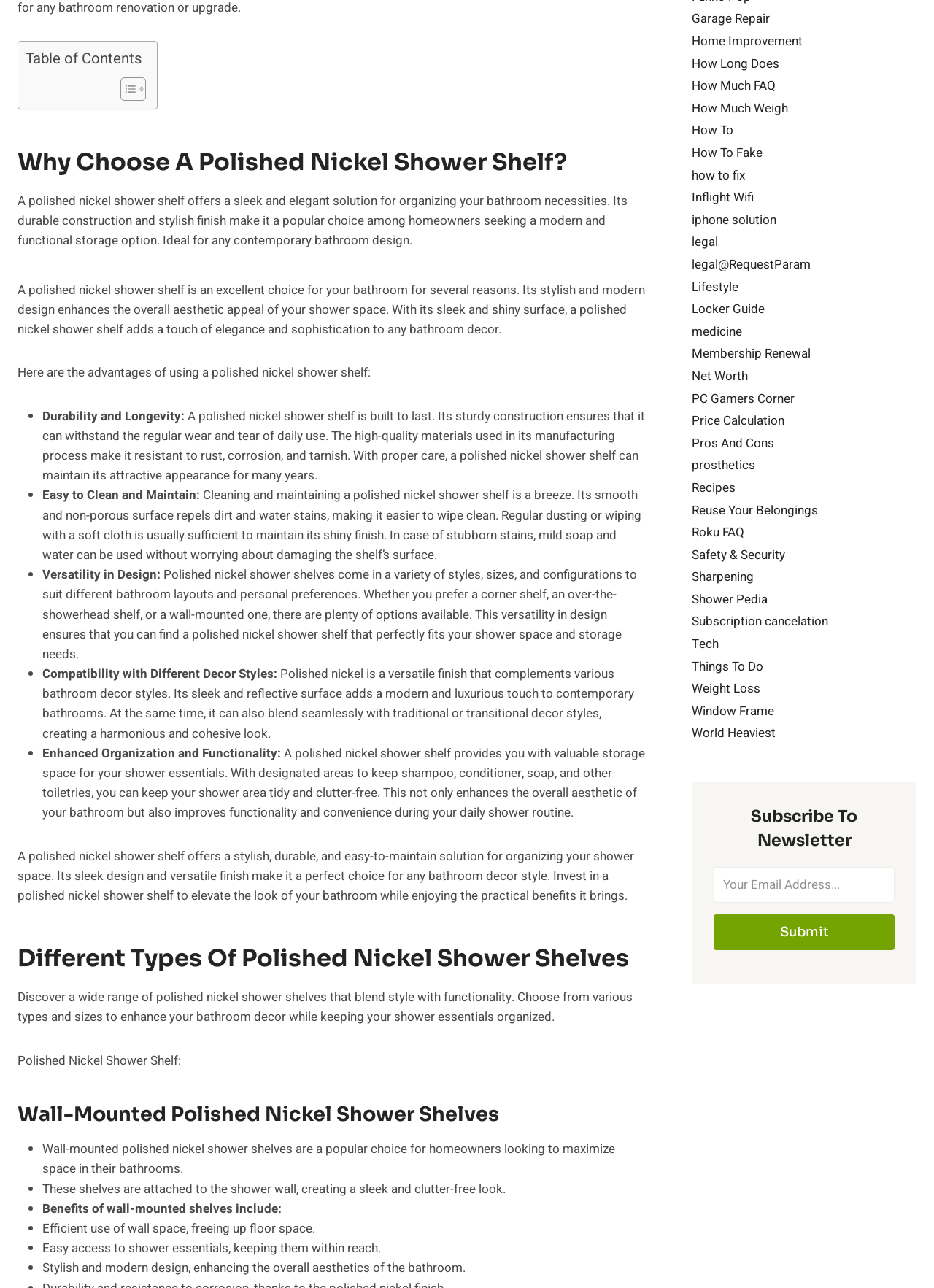Predict the bounding box for the UI component with the following description: "prosthetics".

[0.741, 0.354, 0.809, 0.368]